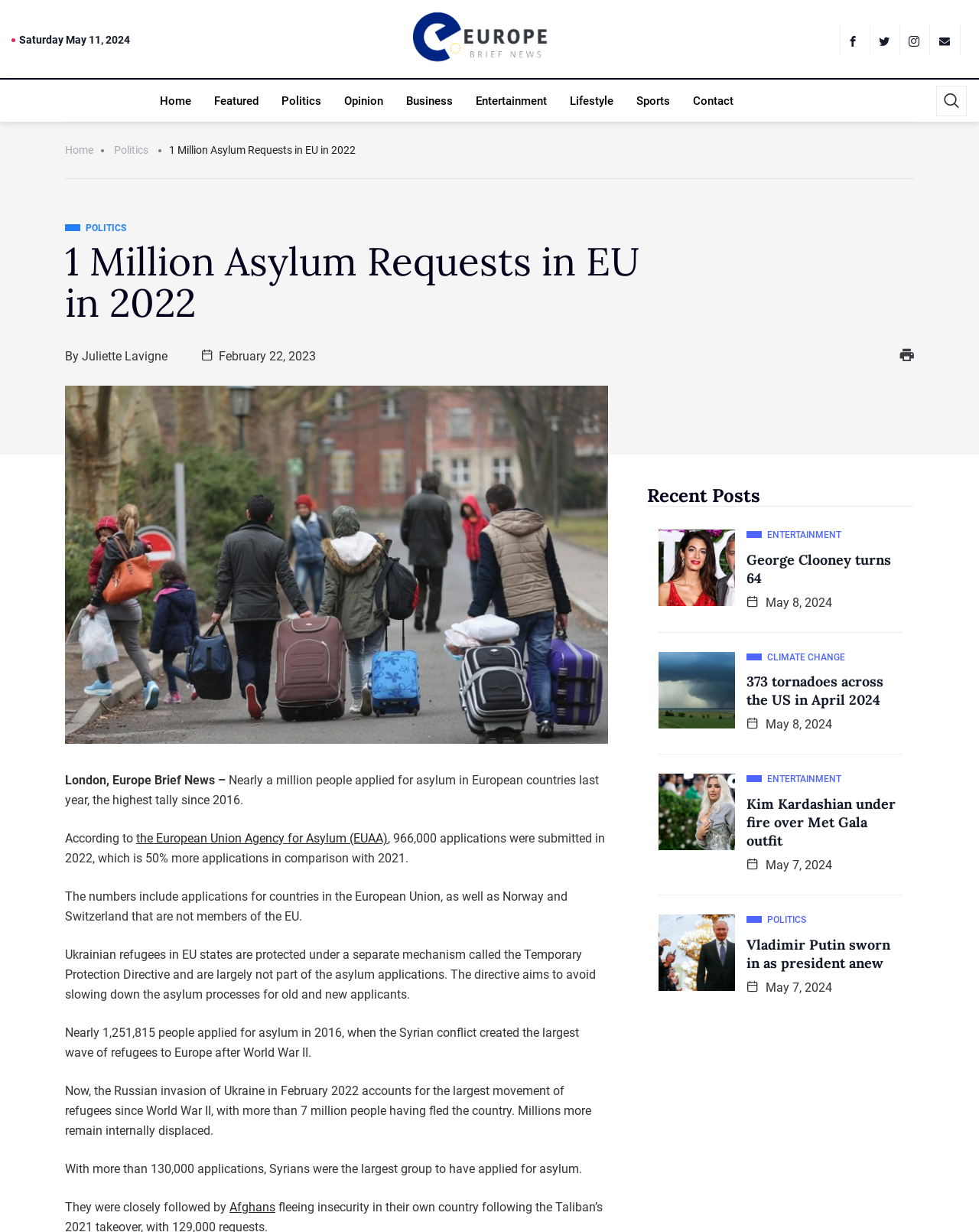Please identify the bounding box coordinates of the element on the webpage that should be clicked to follow this instruction: "Visit the Home page". The bounding box coordinates should be given as four float numbers between 0 and 1, formatted as [left, top, right, bottom].

[0.151, 0.065, 0.207, 0.099]